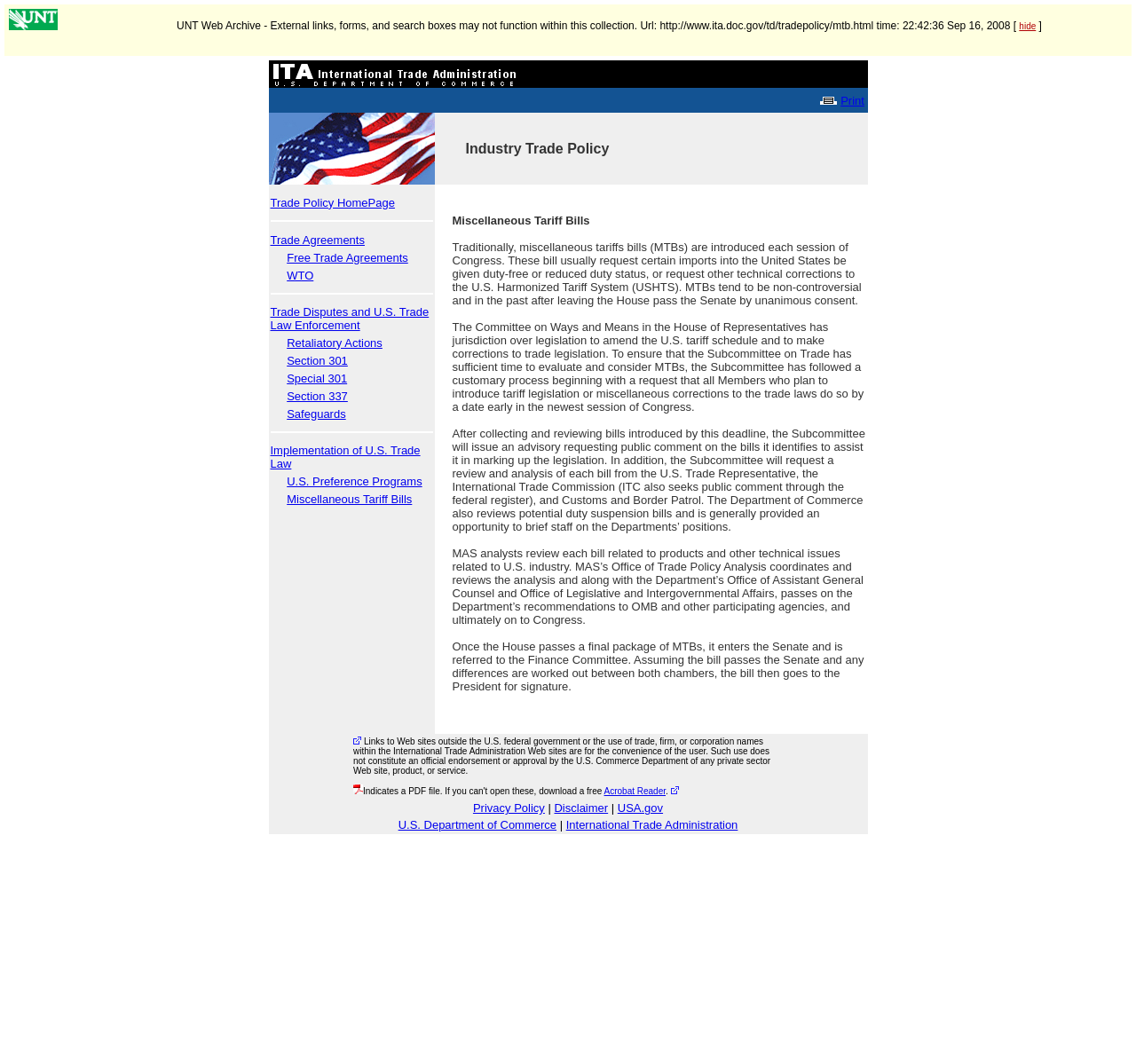Find the bounding box coordinates for the area you need to click to carry out the instruction: "Click the 'Free Trade Agreements' link". The coordinates should be four float numbers between 0 and 1, indicated as [left, top, right, bottom].

[0.252, 0.234, 0.359, 0.248]